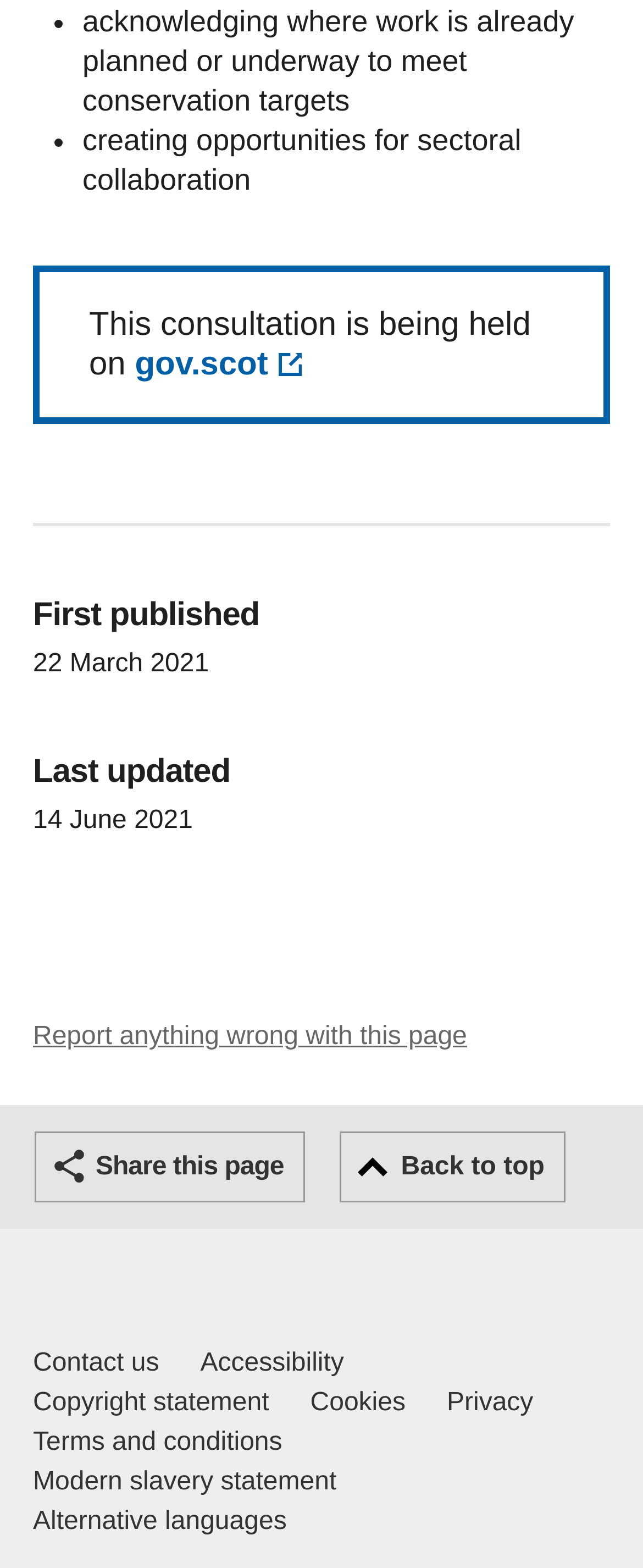Please provide the bounding box coordinates for the element that needs to be clicked to perform the instruction: "View accessibility statement". The coordinates must consist of four float numbers between 0 and 1, formatted as [left, top, right, bottom].

[0.311, 0.857, 0.535, 0.882]